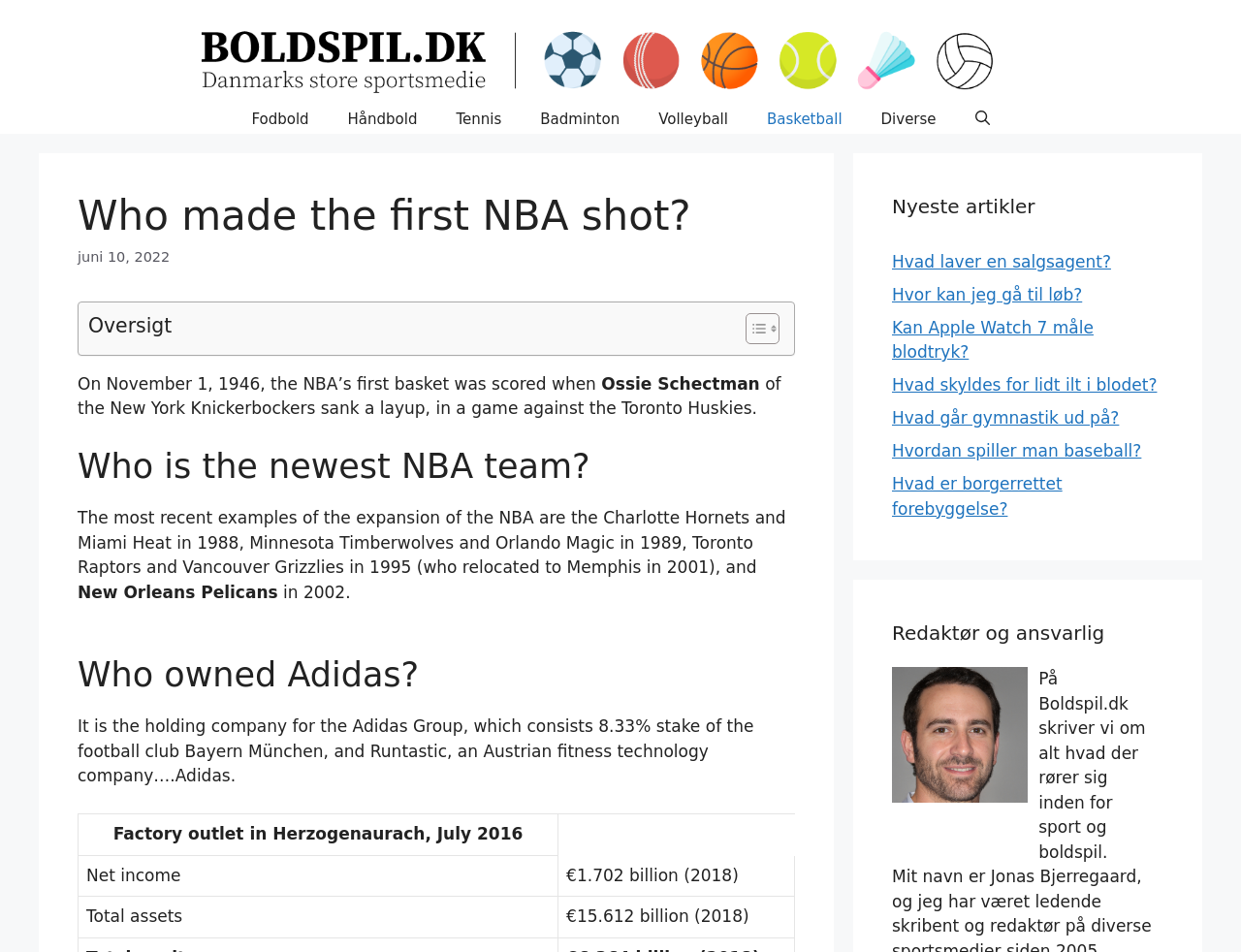Locate the bounding box coordinates of the area where you should click to accomplish the instruction: "Click on the 'Nyeste artikler' heading".

[0.719, 0.201, 0.938, 0.232]